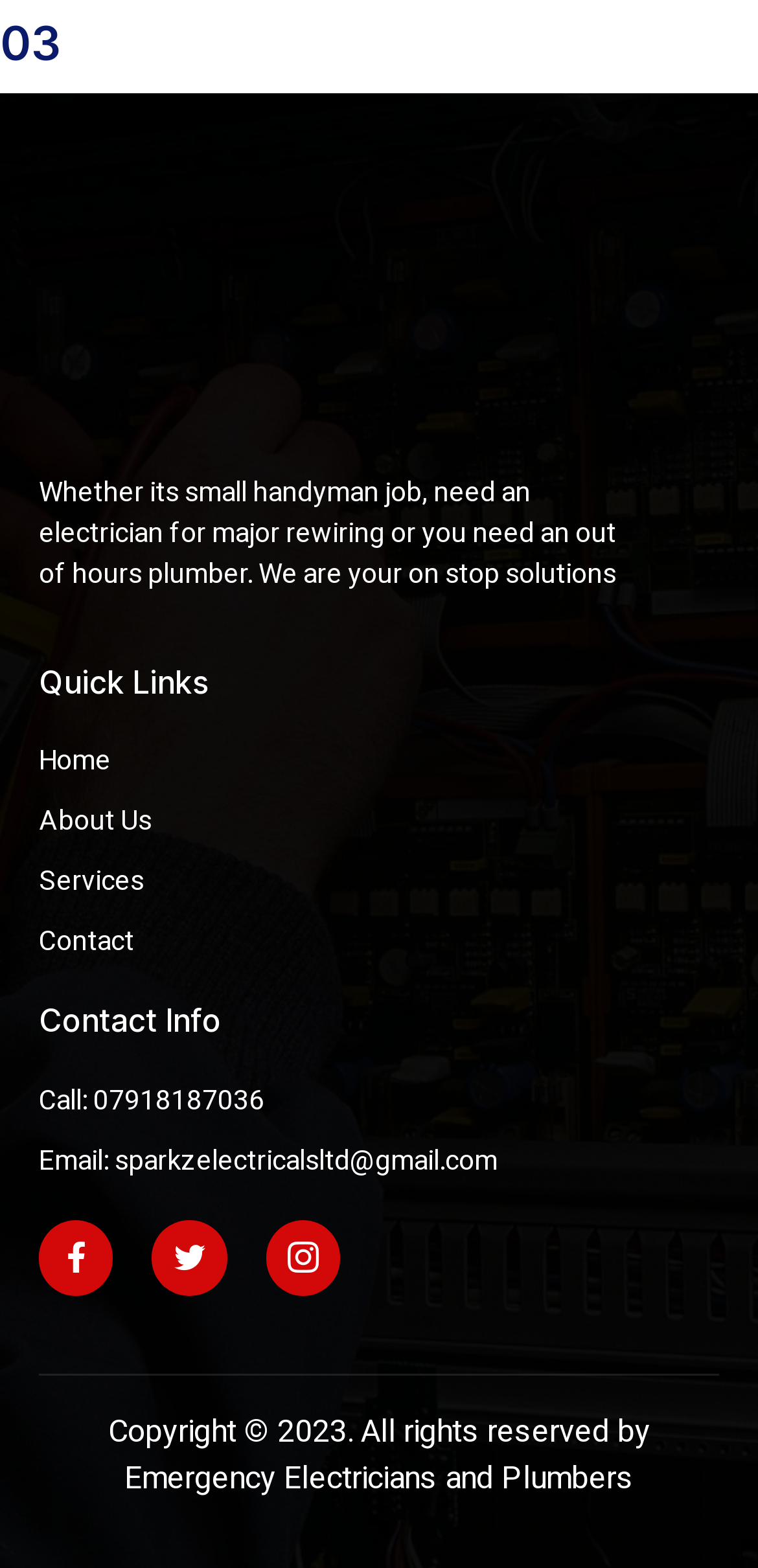Please locate the UI element described by "Facebook-f" and provide its bounding box coordinates.

[0.051, 0.778, 0.15, 0.826]